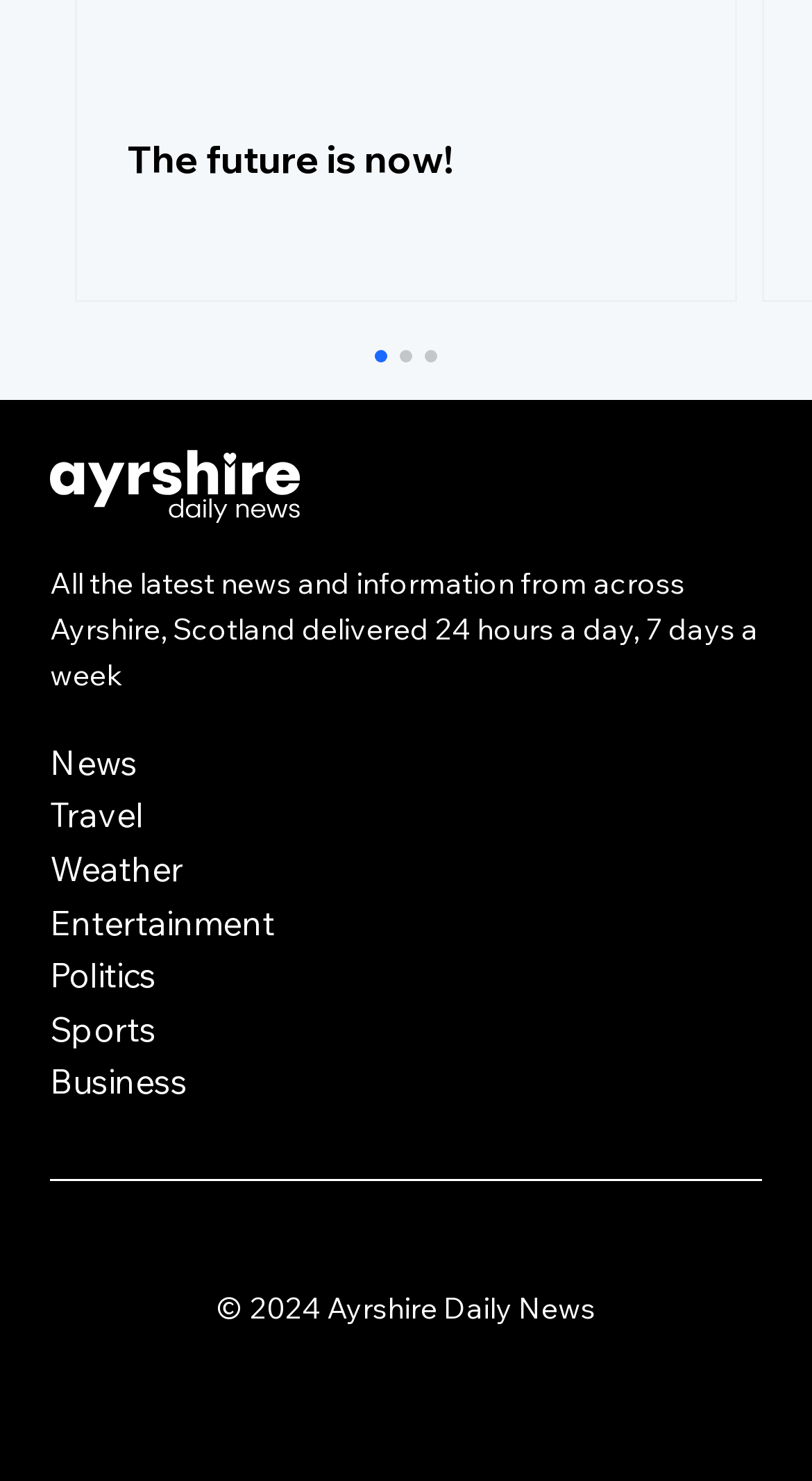What is the geographical region focused on?
Provide a detailed and well-explained answer to the question.

The website's description mentions 'Ayrshire, Scotland', indicating that the geographical region focused on is Ayrshire, Scotland.